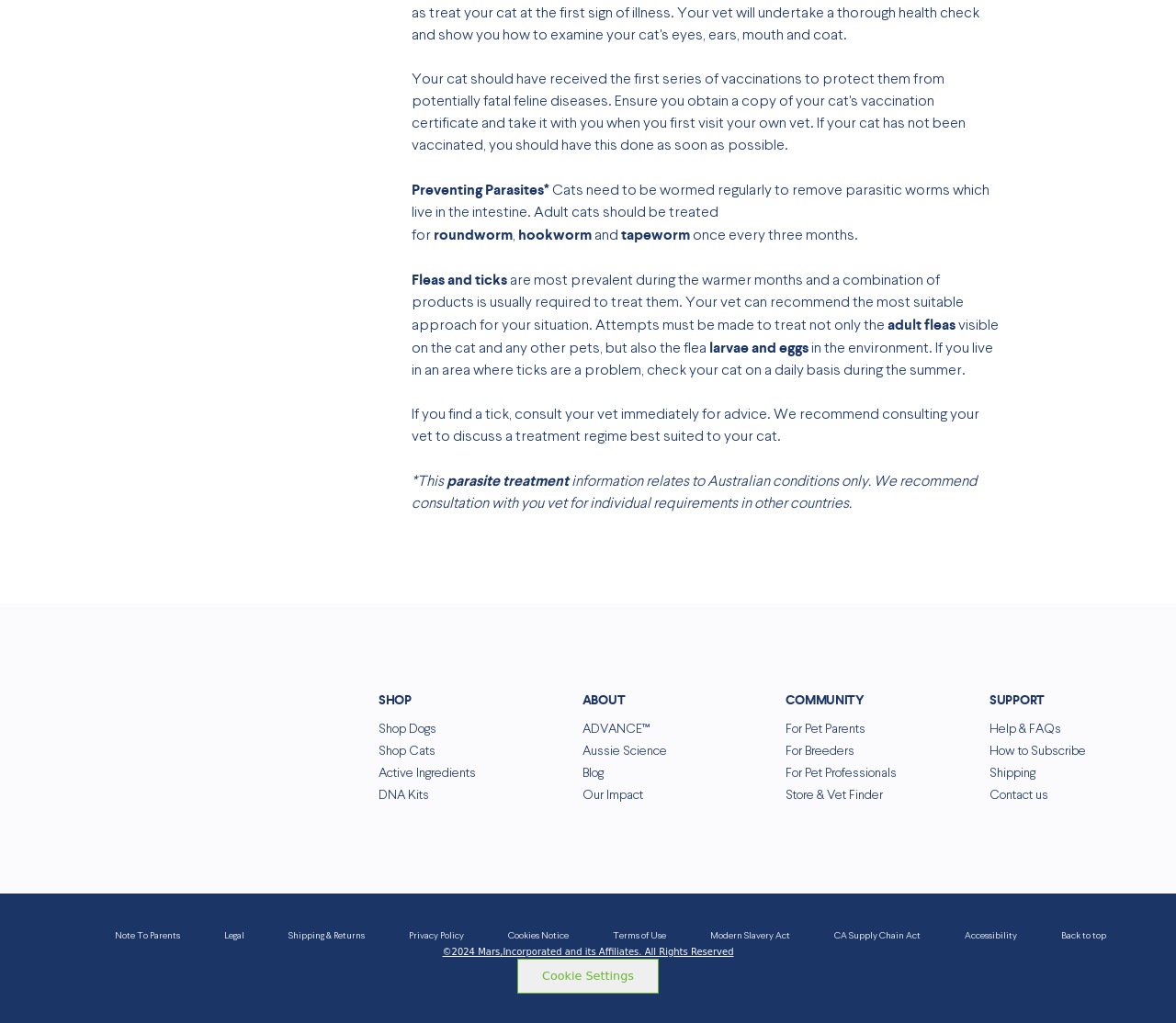Based on the element description: "For Breeders", identify the UI element and provide its bounding box coordinates. Use four float numbers between 0 and 1, [left, top, right, bottom].

[0.668, 0.728, 0.727, 0.748]